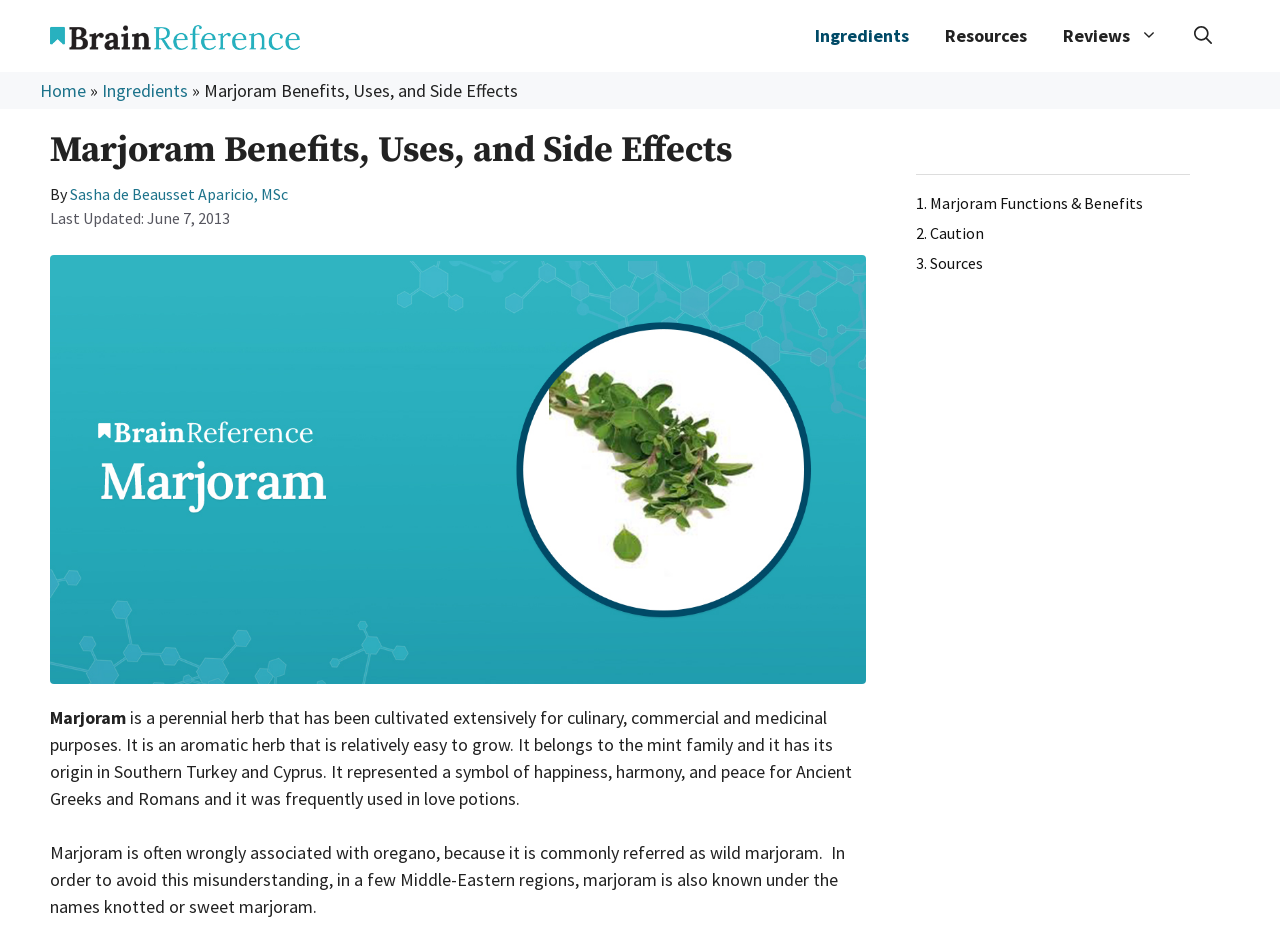Please extract and provide the main headline of the webpage.

Marjoram Benefits, Uses, and Side Effects